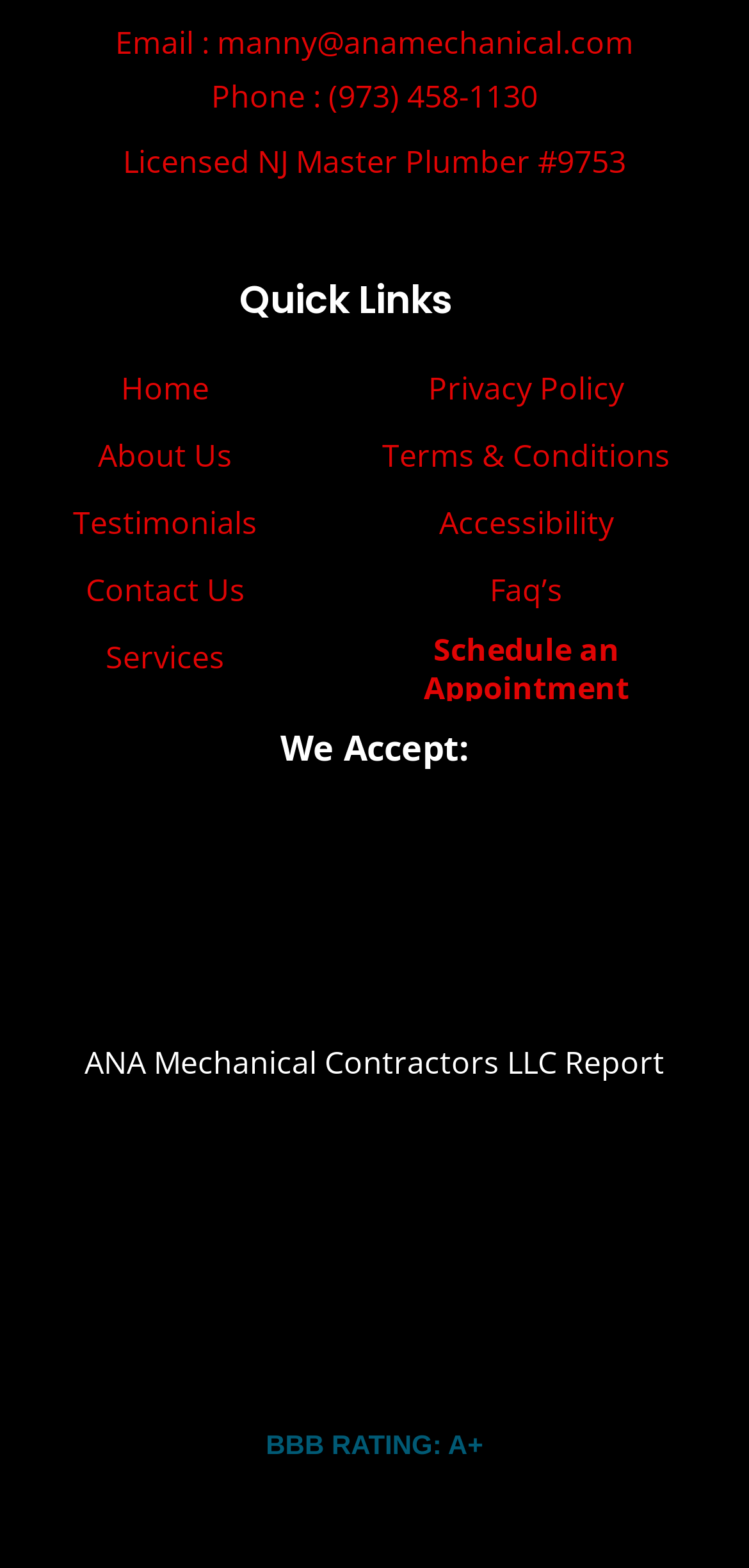What is the phone number of the contact?
Based on the image, answer the question with a single word or brief phrase.

(973) 458-1130